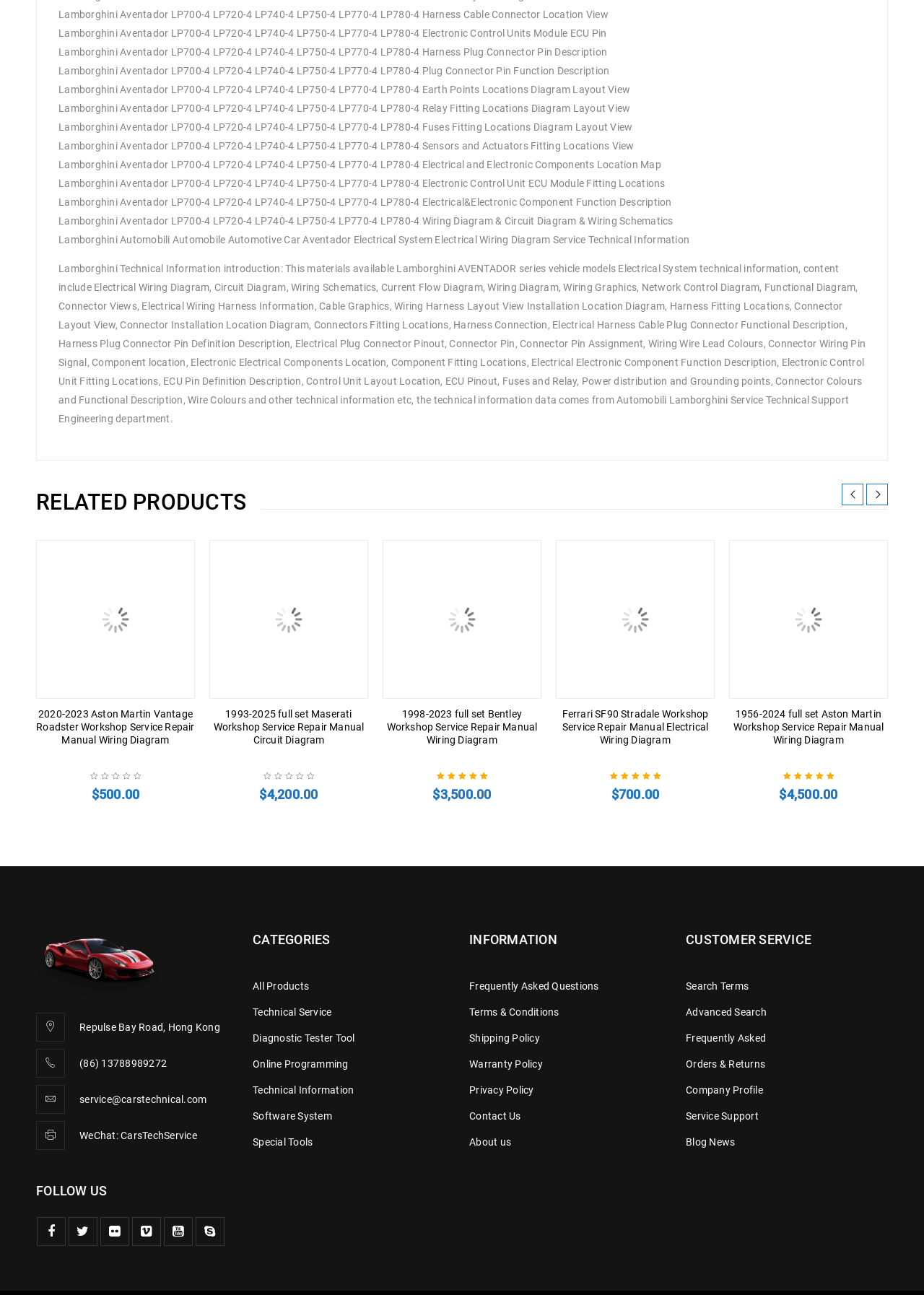Identify the bounding box coordinates of the section to be clicked to complete the task described by the following instruction: "Click the 'RELATED PRODUCTS' heading". The coordinates should be four float numbers between 0 and 1, formatted as [left, top, right, bottom].

[0.039, 0.378, 0.282, 0.398]